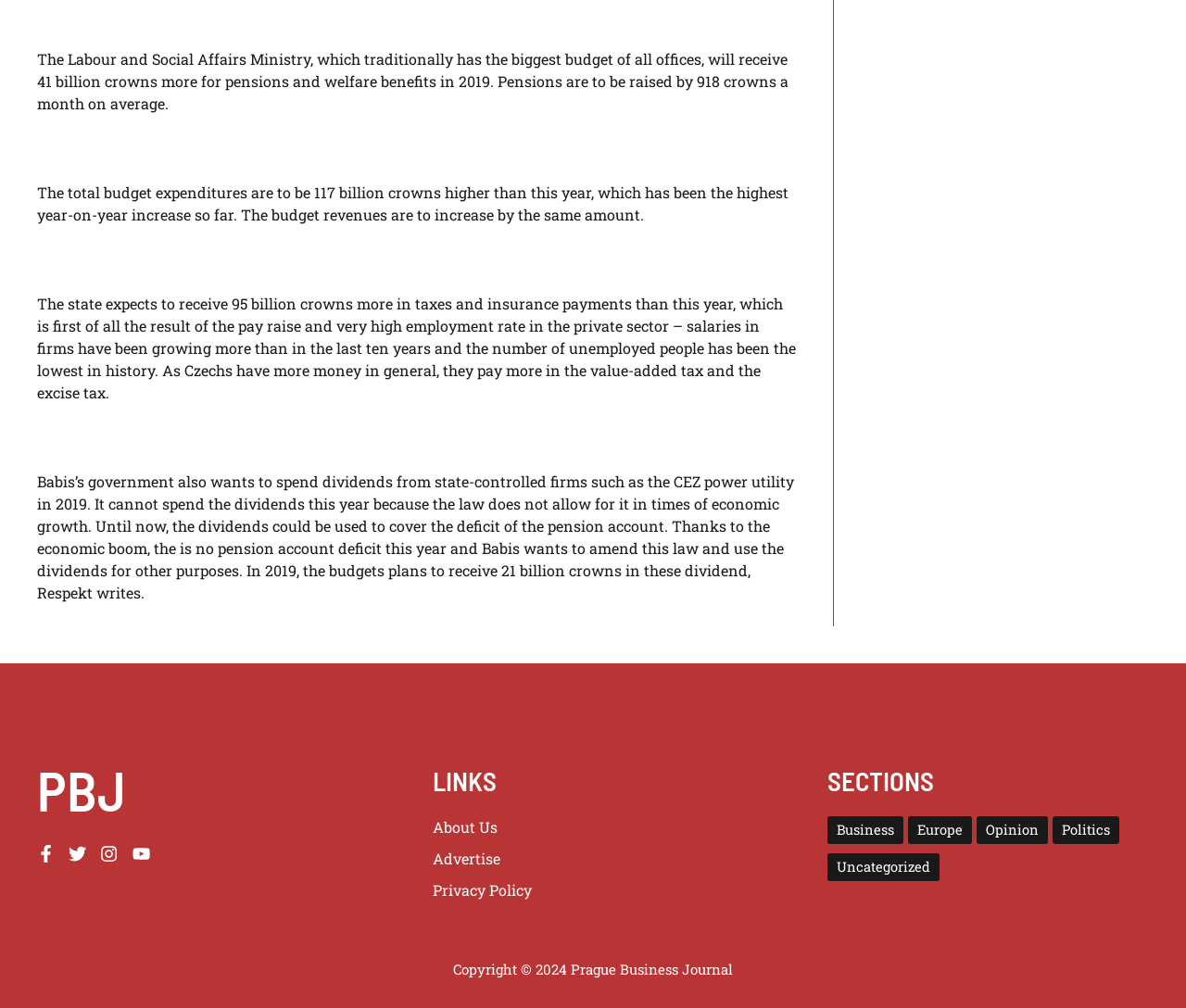Please find the bounding box coordinates of the element's region to be clicked to carry out this instruction: "Click on 'PBJ'".

[0.031, 0.75, 0.302, 0.816]